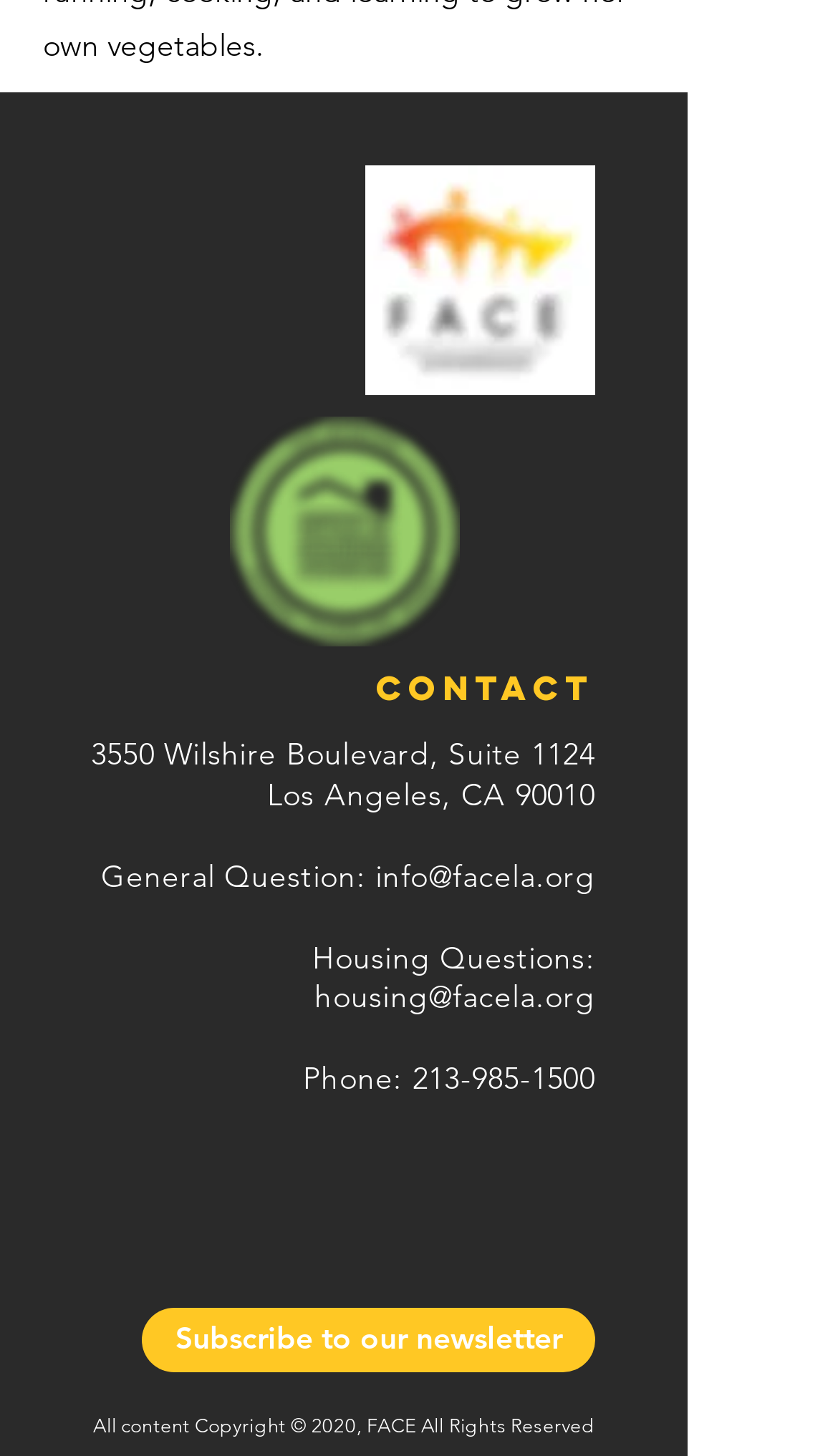Locate the bounding box coordinates of the clickable region necessary to complete the following instruction: "Call 213-985-1500". Provide the coordinates in the format of four float numbers between 0 and 1, i.e., [left, top, right, bottom].

[0.492, 0.727, 0.71, 0.754]